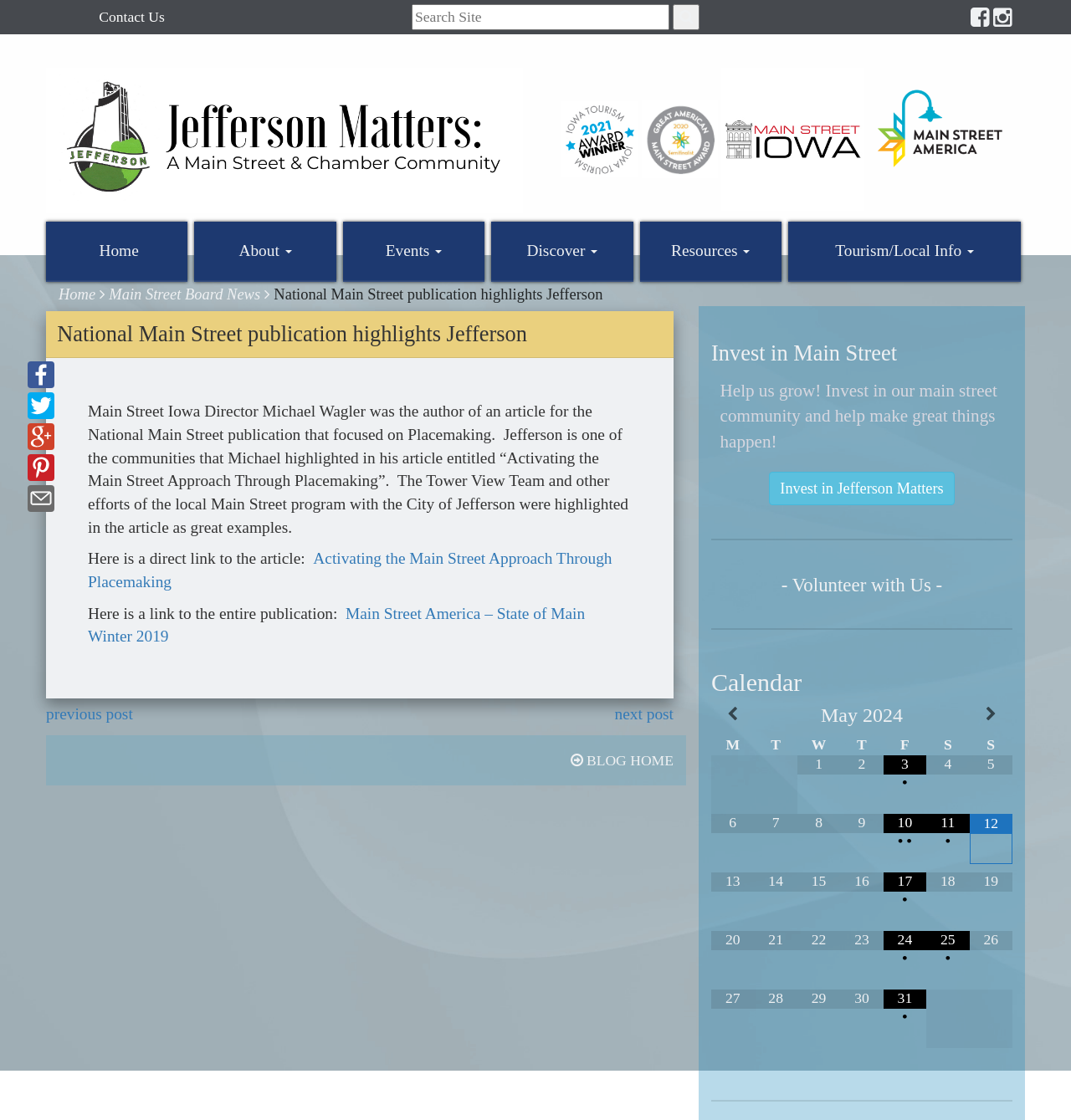Answer the following query concisely with a single word or phrase:
How many social media sharing options are available?

5